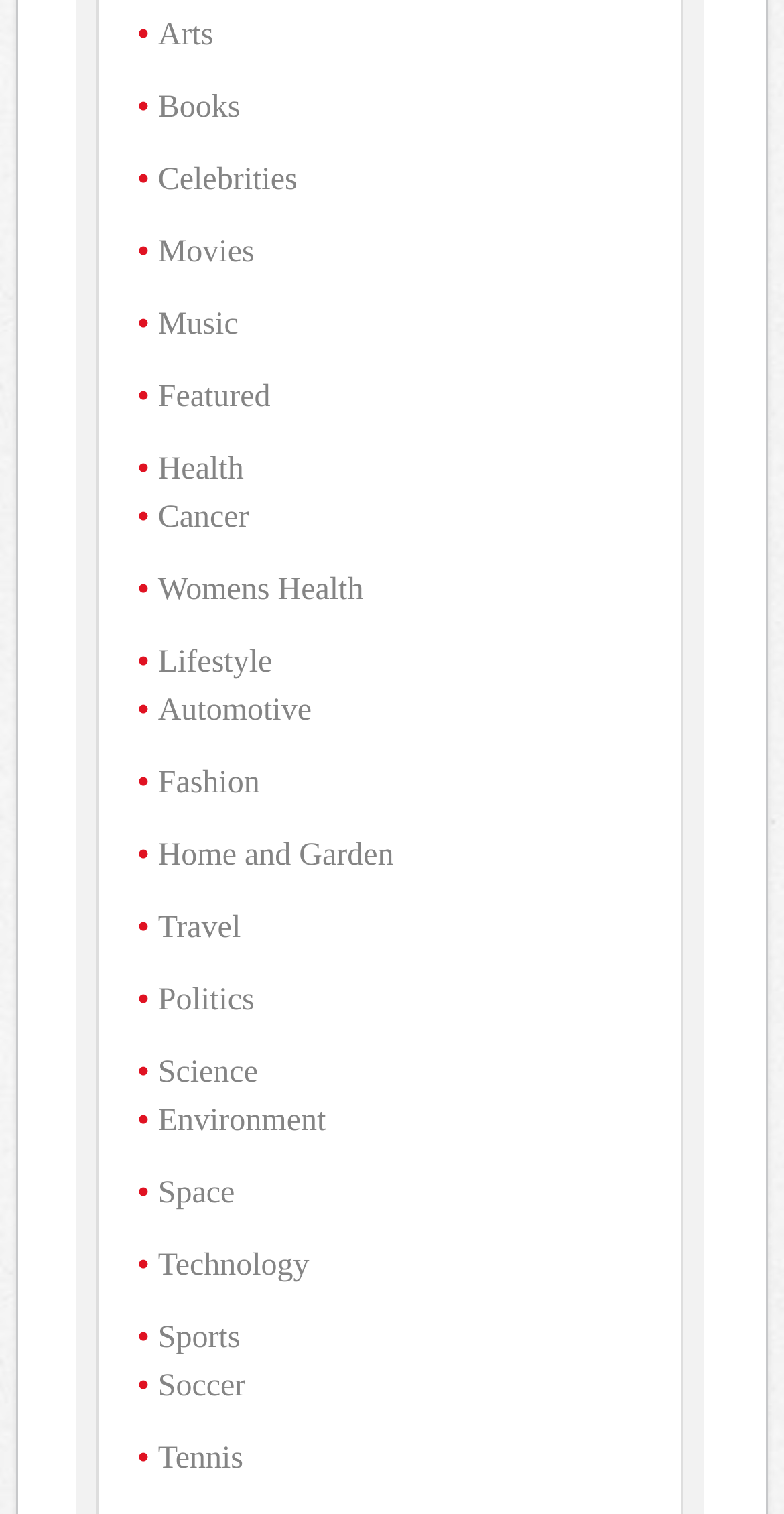Provide a one-word or brief phrase answer to the question:
How many categories are available?

20